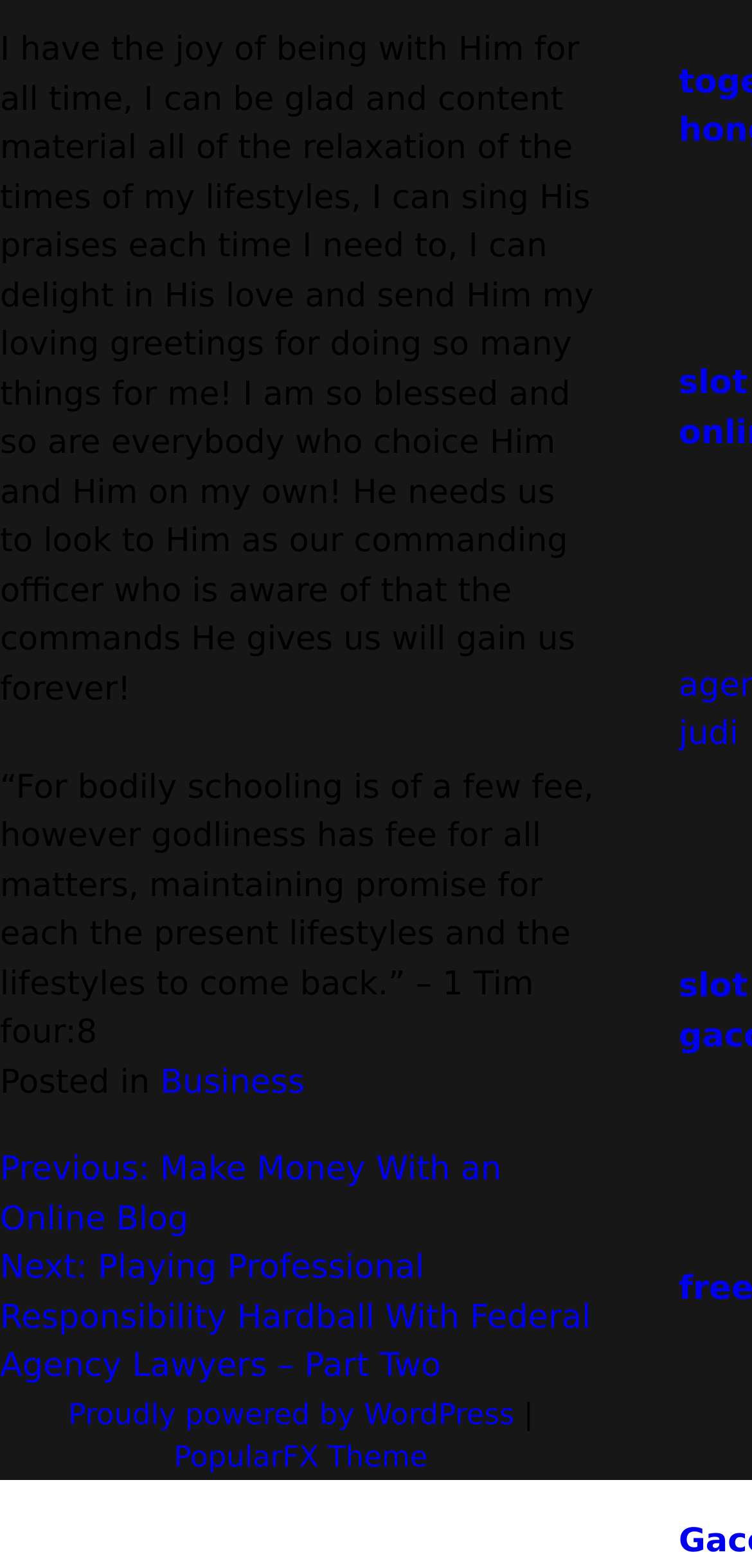Answer the question below using just one word or a short phrase: 
What is the category of the post?

Business